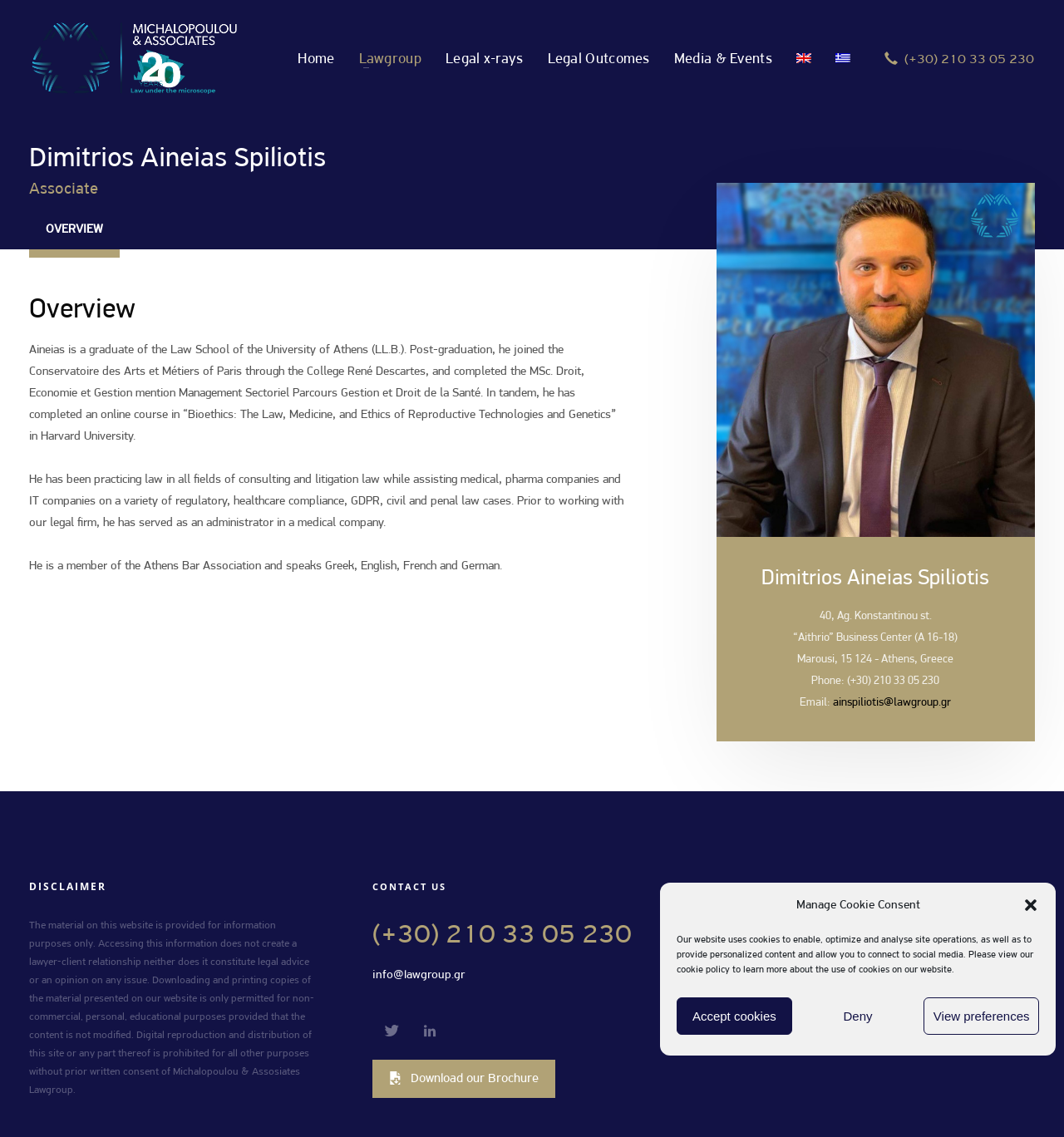Given the element description: "Terms of Use", predict the bounding box coordinates of the UI element it refers to, using four float numbers between 0 and 1, i.e., [left, top, right, bottom].

[0.673, 0.841, 0.973, 0.875]